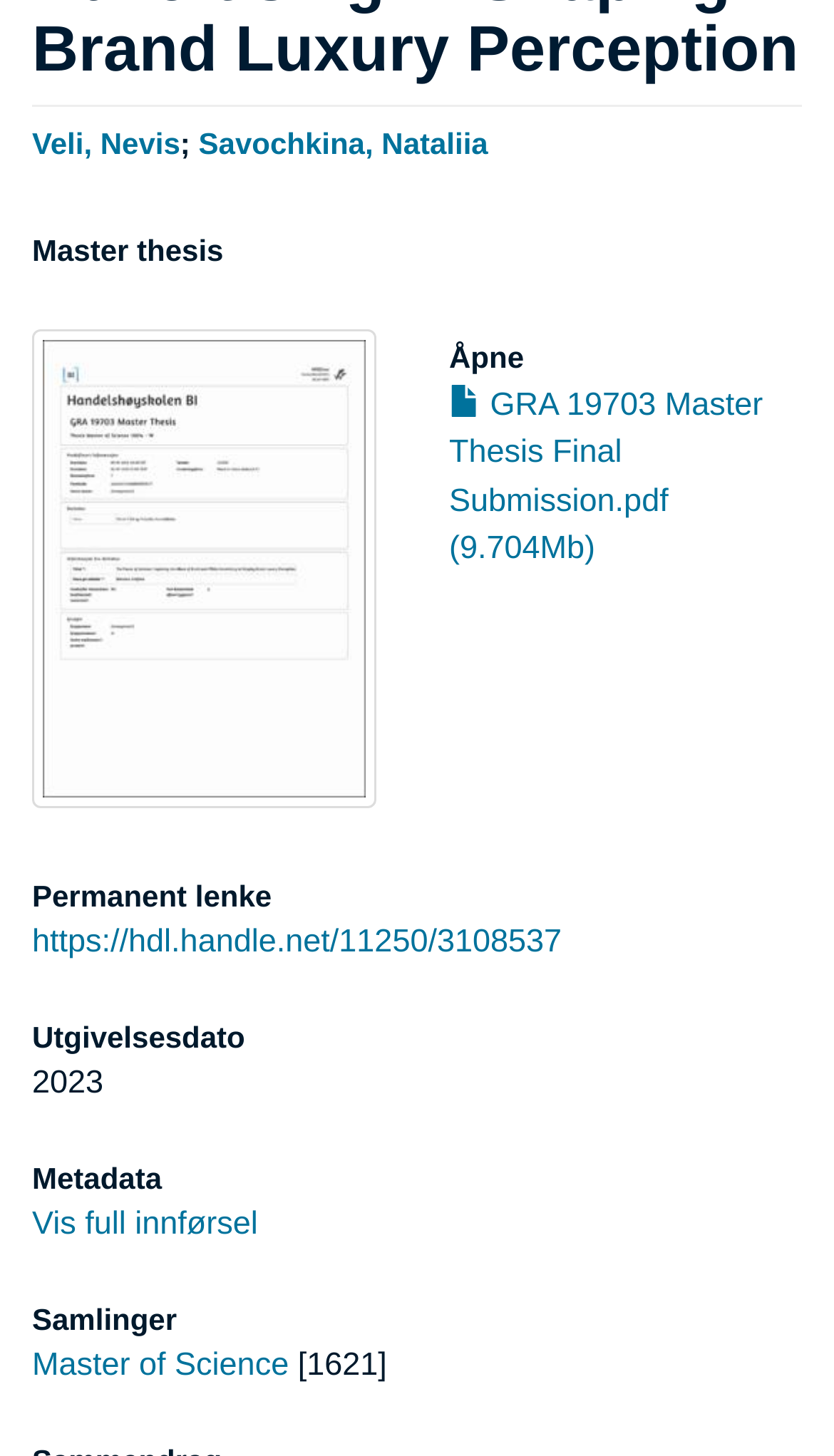Given the description of the UI element: "https://hdl.handle.net/11250/3108537", predict the bounding box coordinates in the form of [left, top, right, bottom], with each value being a float between 0 and 1.

[0.038, 0.635, 0.674, 0.66]